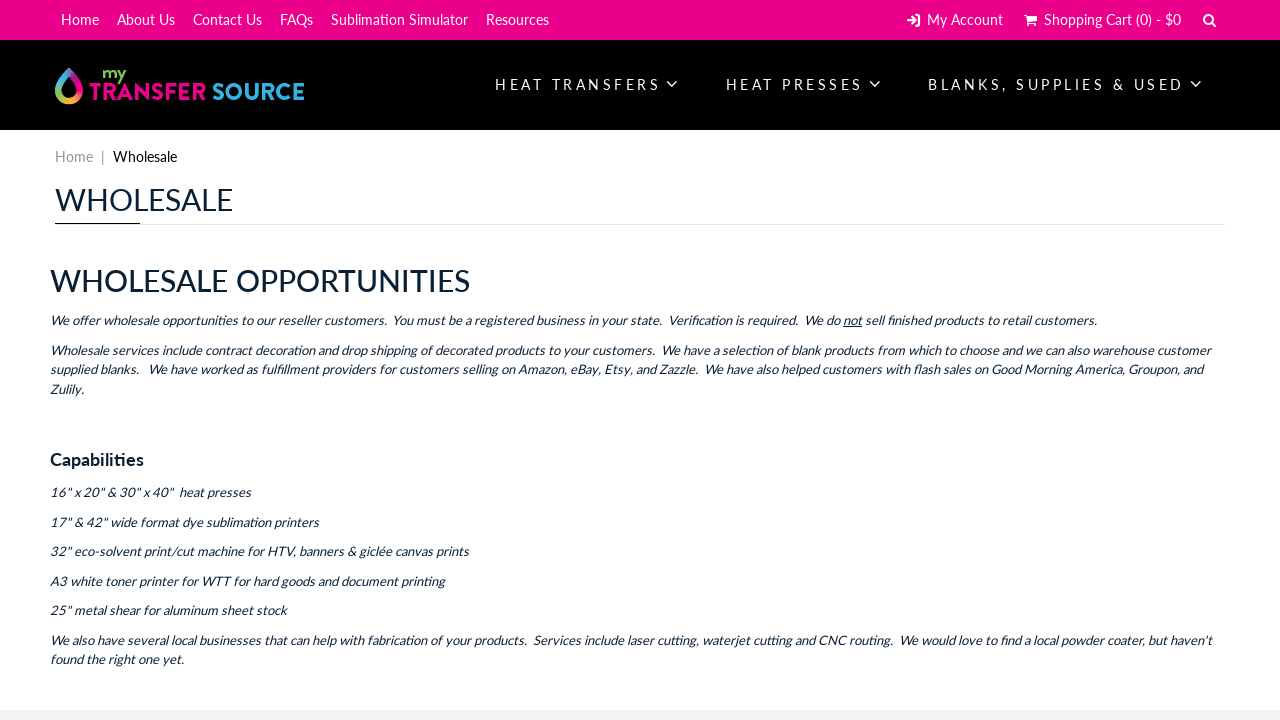Please identify the bounding box coordinates of the element I need to click to follow this instruction: "explore heat transfers".

[0.371, 0.09, 0.548, 0.146]